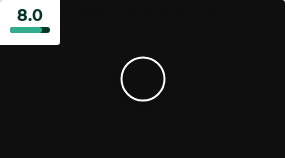Give a one-word or one-phrase response to the question:
What type of article is the image part of?

Review